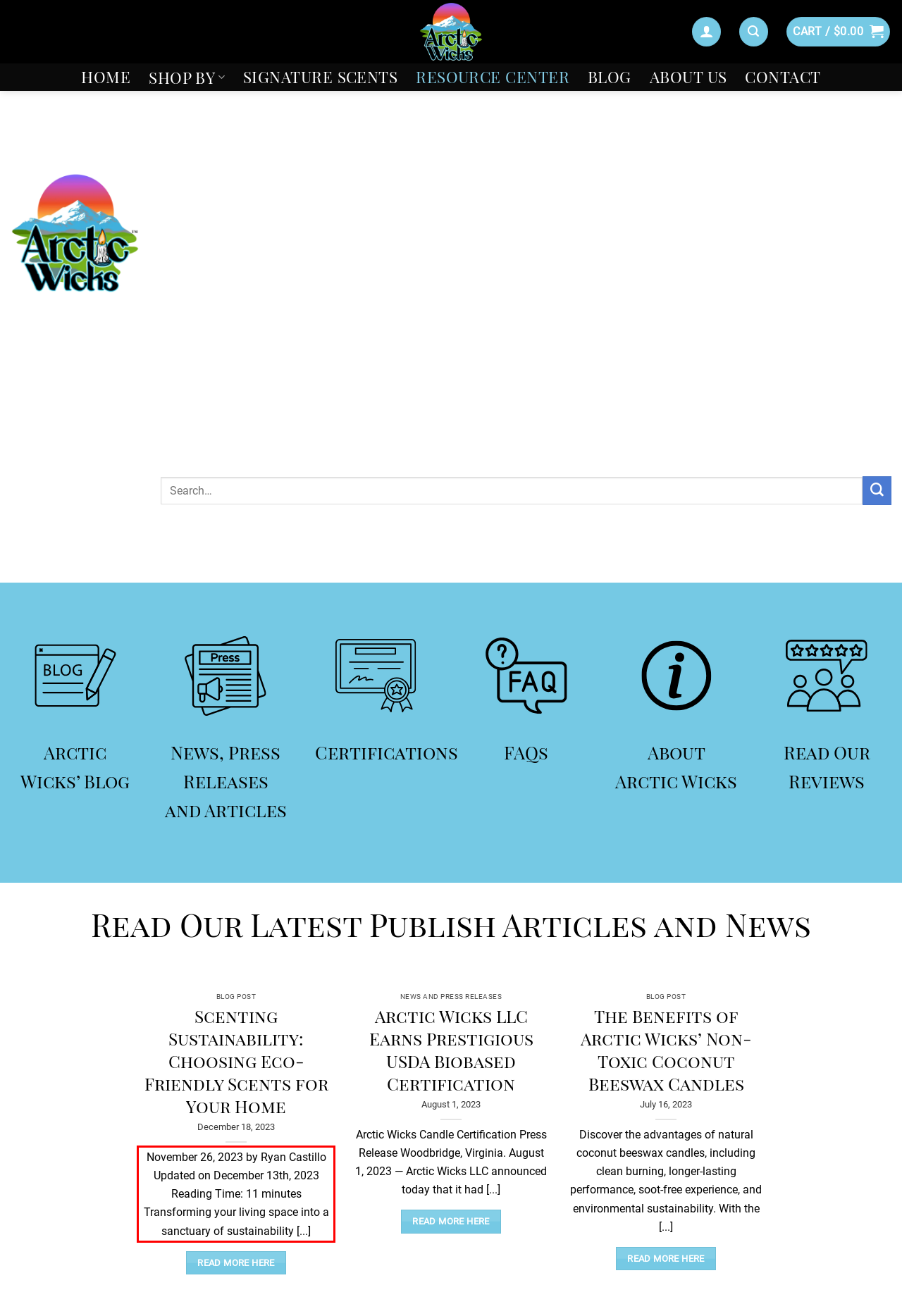Given a webpage screenshot, locate the red bounding box and extract the text content found inside it.

November 26, 2023 by Ryan Castillo Updated on December 13th, 2023 Reading Time: 11 minutes Transforming your living space into a sanctuary of sustainability [...]